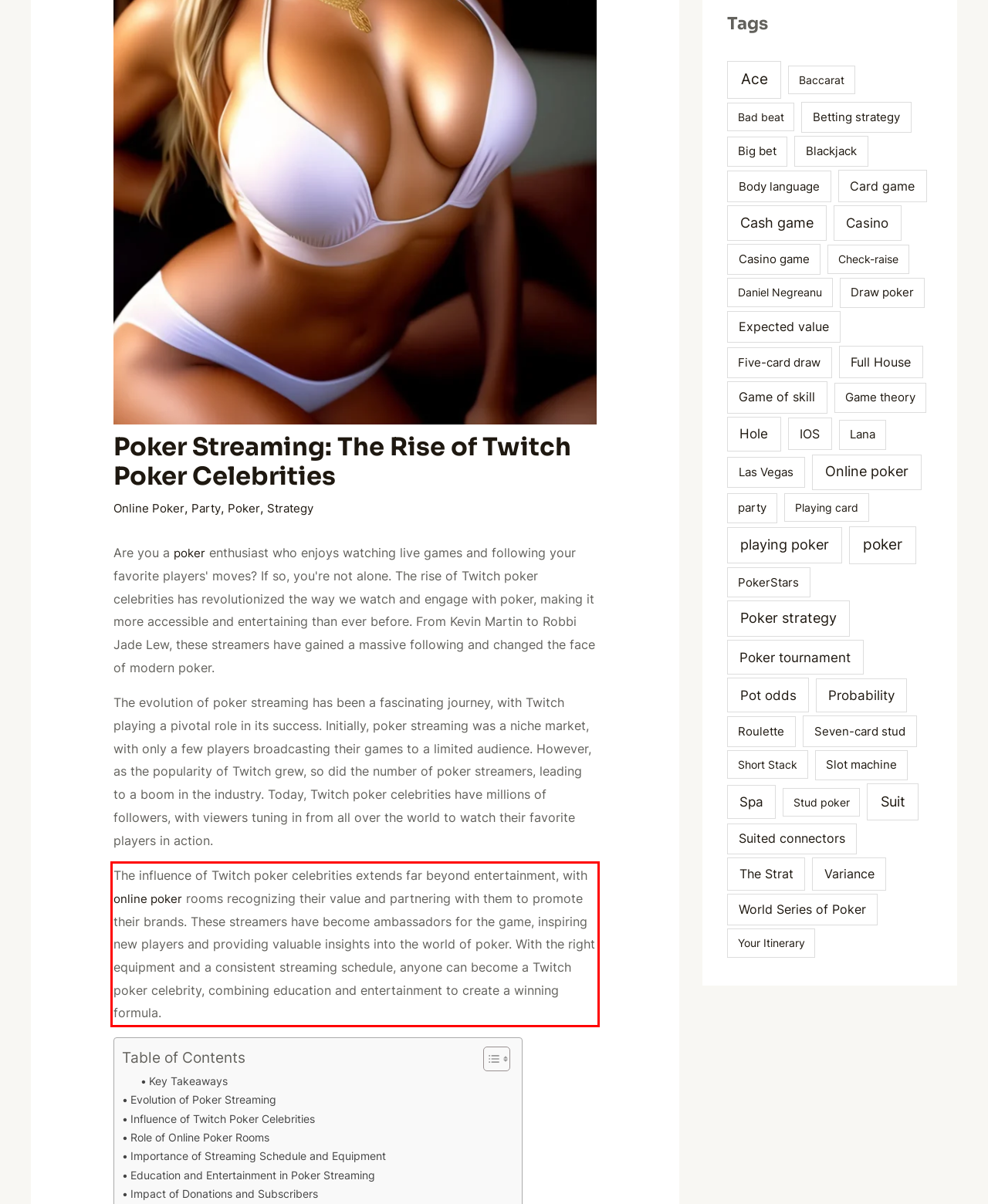Please perform OCR on the UI element surrounded by the red bounding box in the given webpage screenshot and extract its text content.

The influence of Twitch poker celebrities extends far beyond entertainment, with online poker rooms recognizing their value and partnering with them to promote their brands. These streamers have become ambassadors for the game, inspiring new players and providing valuable insights into the world of poker. With the right equipment and a consistent streaming schedule, anyone can become a Twitch poker celebrity, combining education and entertainment to create a winning formula.